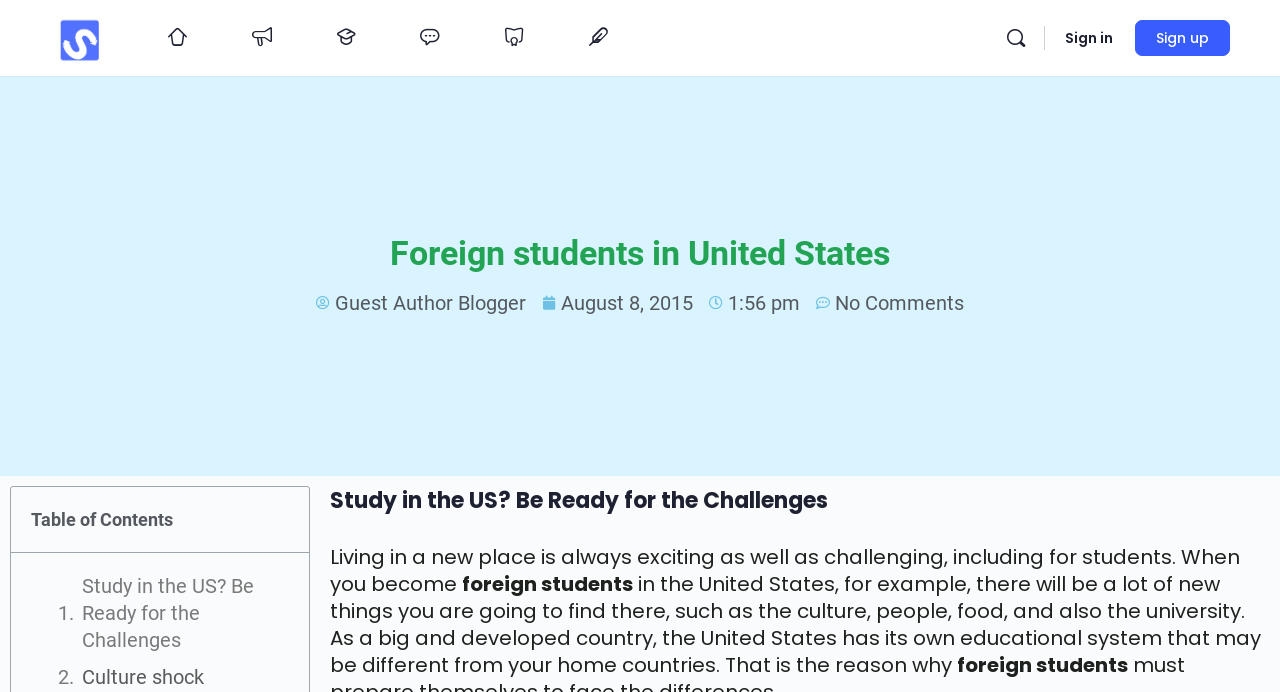Can you specify the bounding box coordinates for the region that should be clicked to fulfill this instruction: "View the table of contents".

[0.024, 0.733, 0.226, 0.769]